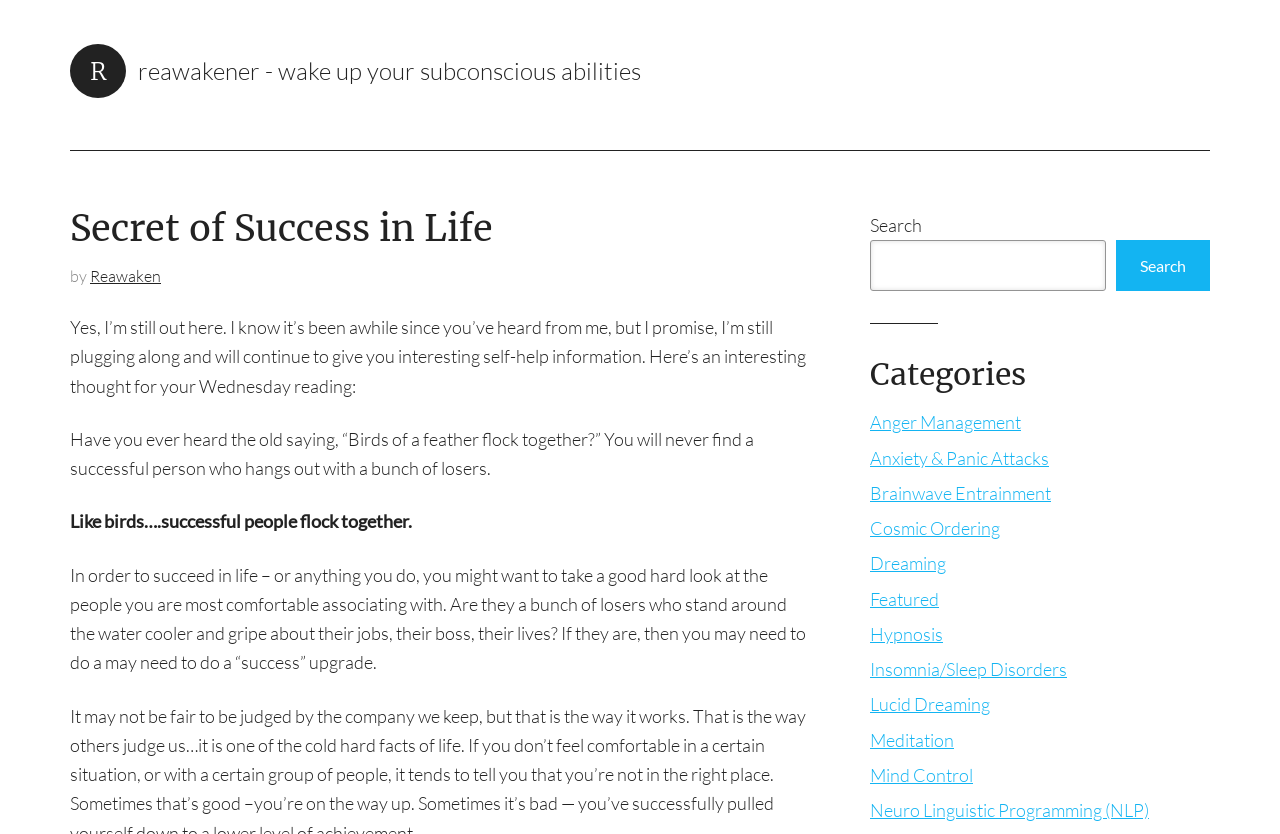Please identify the bounding box coordinates of the area that needs to be clicked to fulfill the following instruction: "Learn about Brainwave Entrainment."

[0.68, 0.578, 0.821, 0.604]